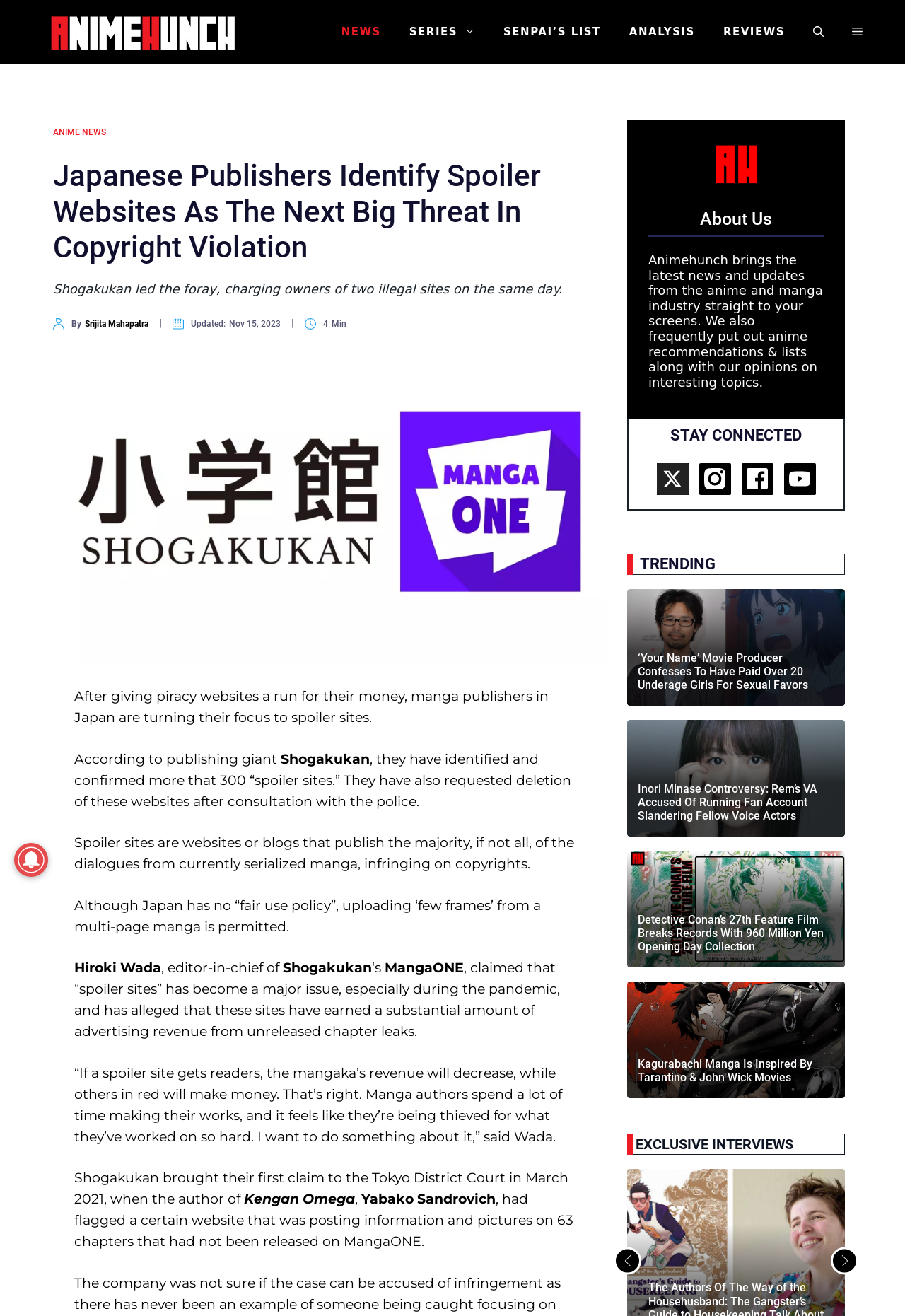Identify the bounding box coordinates of the clickable region to carry out the given instruction: "Check the latest news in the 'ANIME NEWS' section".

[0.059, 0.094, 0.124, 0.107]